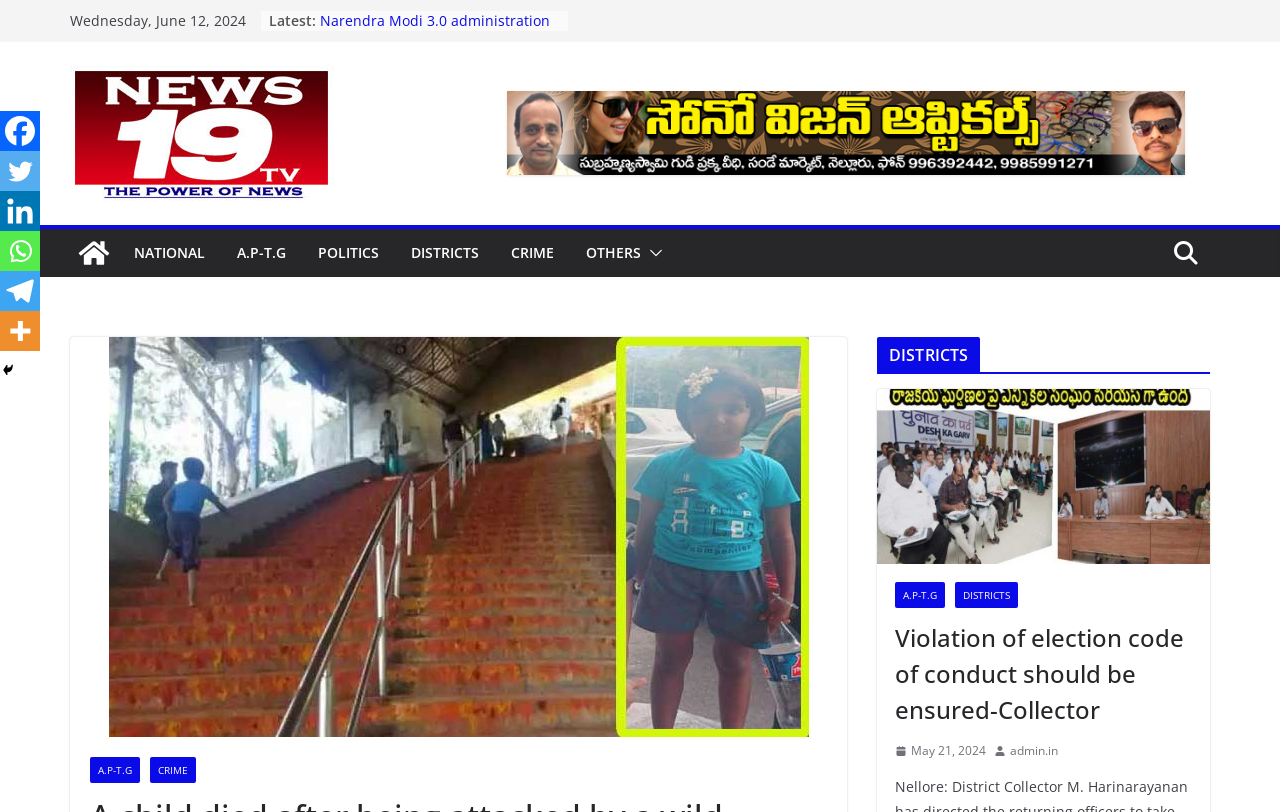Find the bounding box coordinates for the element described here: "parent_node: OTHERS".

[0.501, 0.295, 0.518, 0.329]